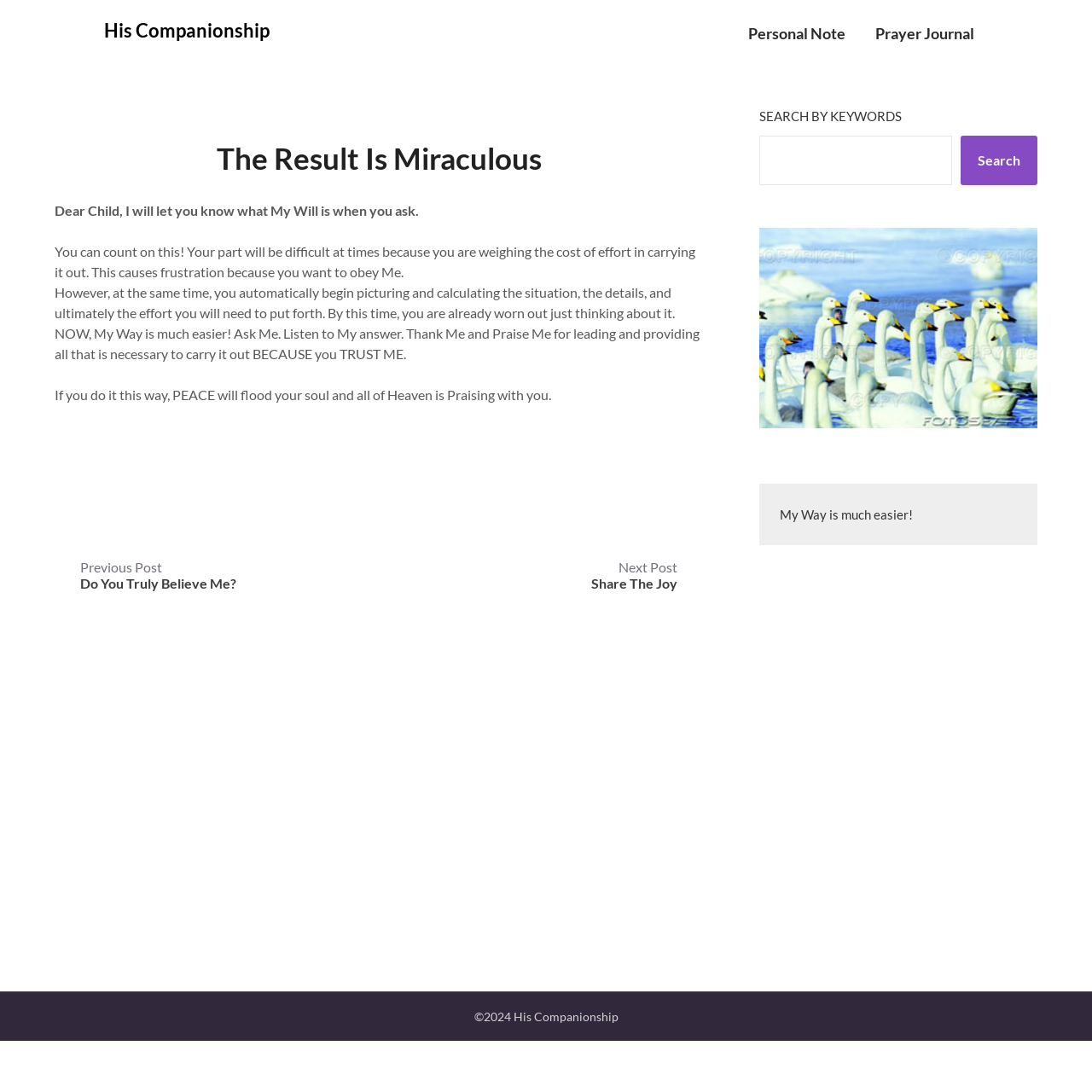Answer with a single word or phrase: 
What is the title of the previous post?

Do You Truly Believe Me?